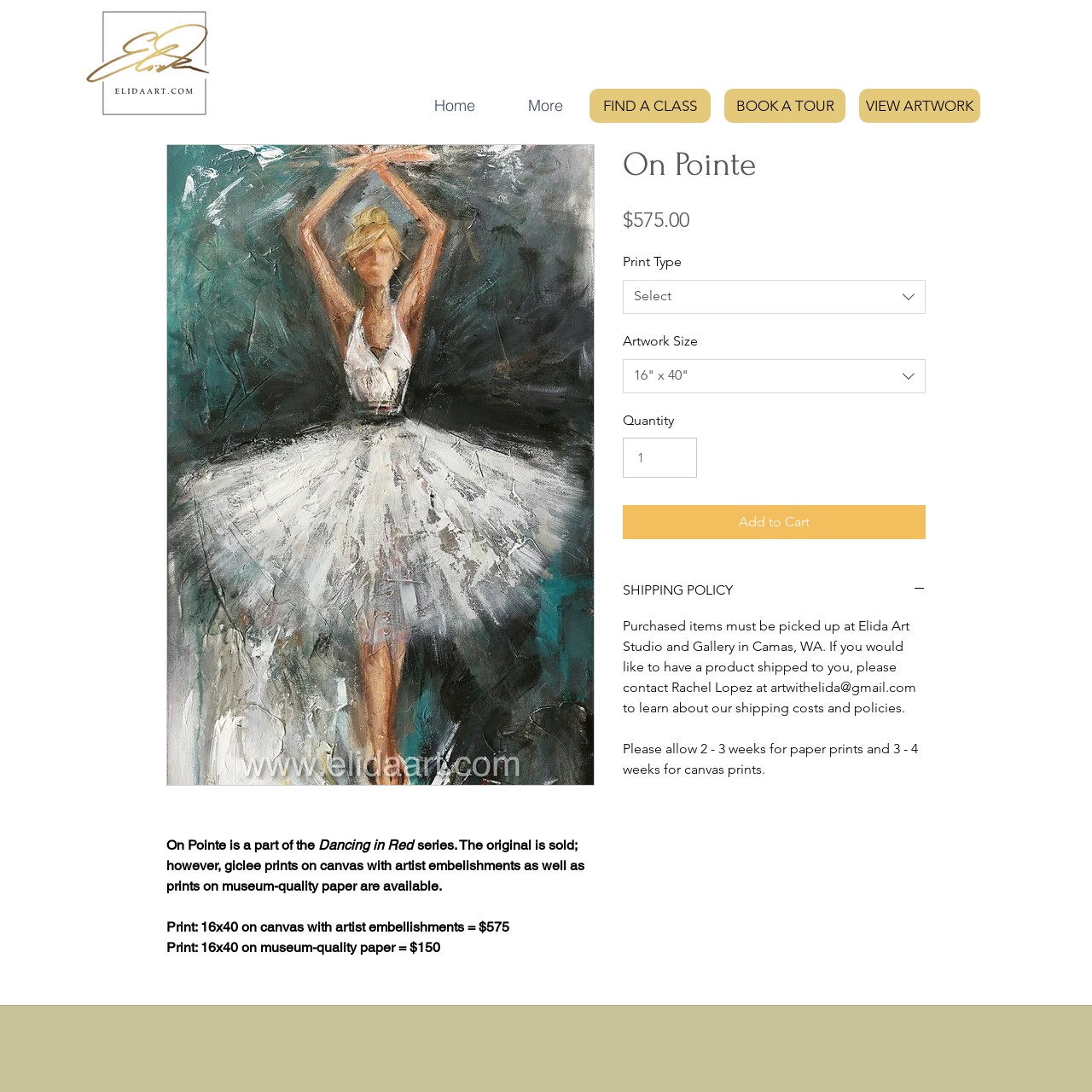Highlight the bounding box coordinates of the element that should be clicked to carry out the following instruction: "Click the 'Add to Cart' button". The coordinates must be given as four float numbers ranging from 0 to 1, i.e., [left, top, right, bottom].

[0.57, 0.462, 0.848, 0.494]